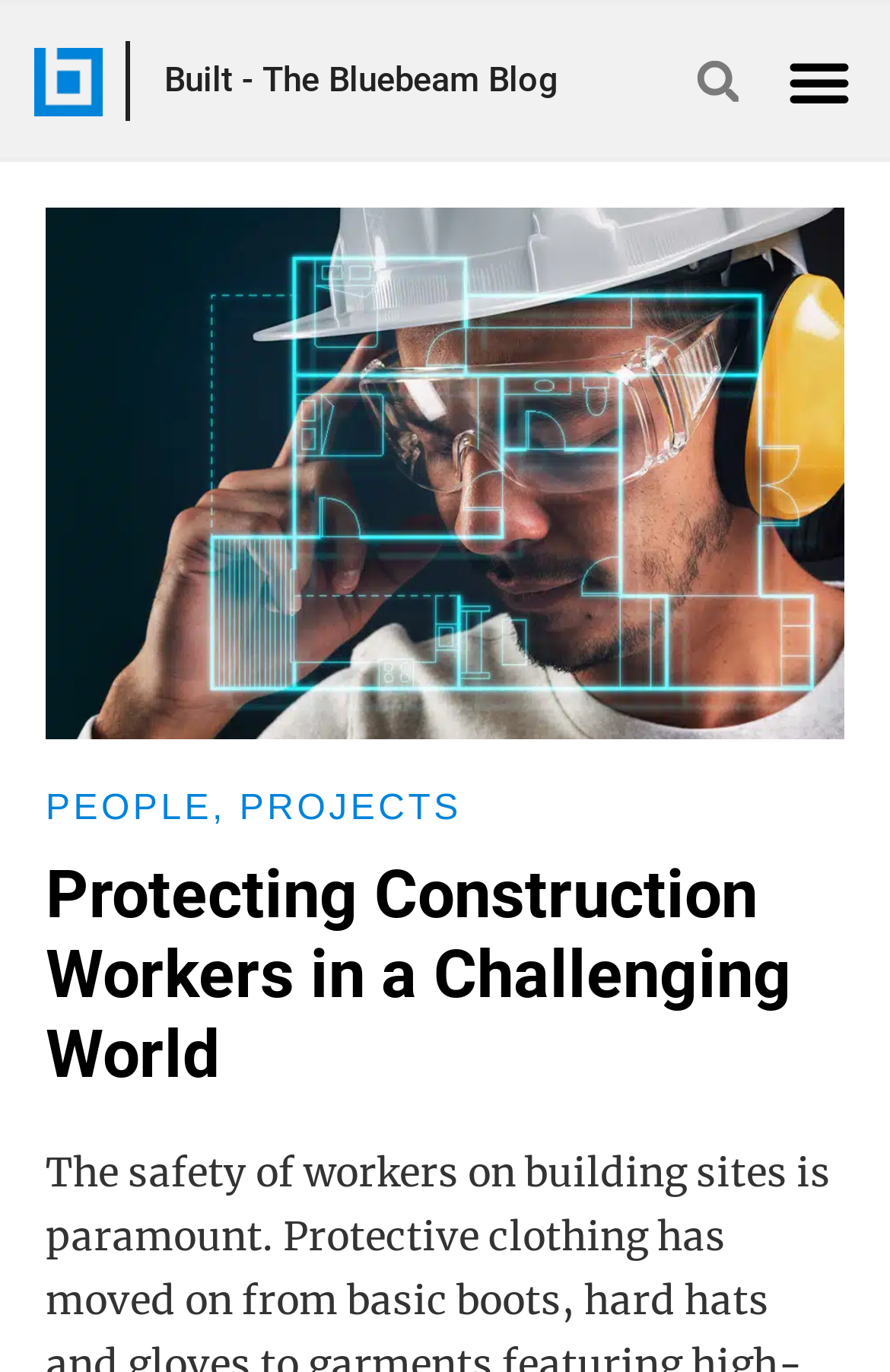Using the webpage screenshot and the element description Built - The Bluebeam Blog, determine the bounding box coordinates. Specify the coordinates in the format (top-left x, top-left y, bottom-right x, bottom-right y) with values ranging from 0 to 1.

[0.185, 0.043, 0.628, 0.073]